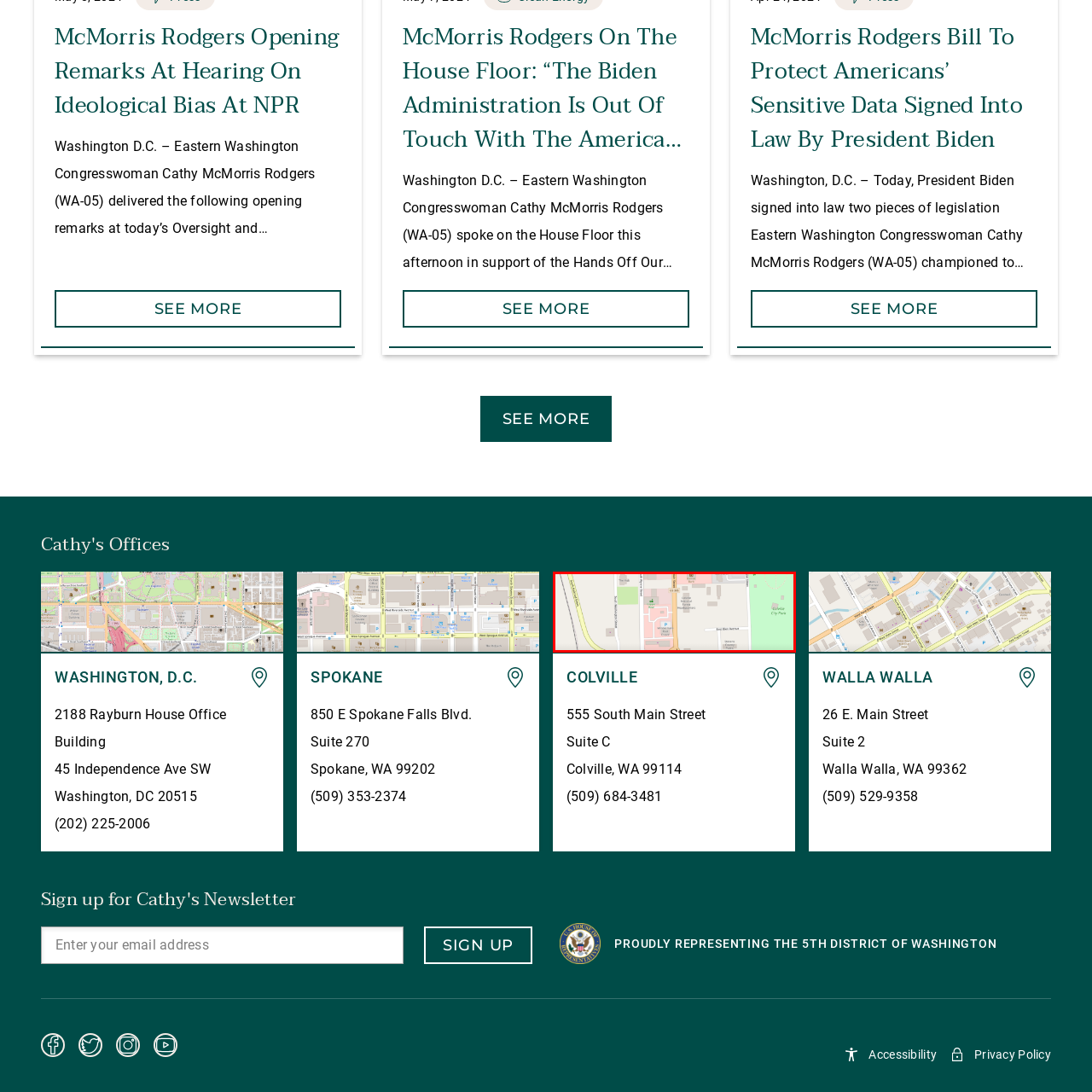Give a detailed account of the scene depicted within the red boundary.

The image depicts a detailed map of Colville, Washington, highlighting various locations and landmarks. It shows streets, building outlines, and significant points of interest in the area. Colville is represented as a vibrant community hub, with notable features like parks and civic structures. This map is useful for residents and visitors alike, providing essential navigational details and a visual representation of the town's layout. The accompanying context suggests this map is related to the office location of Congresswoman Cathy McMorris Rodgers, enhancing its relevance for those seeking information about government representation in the region.